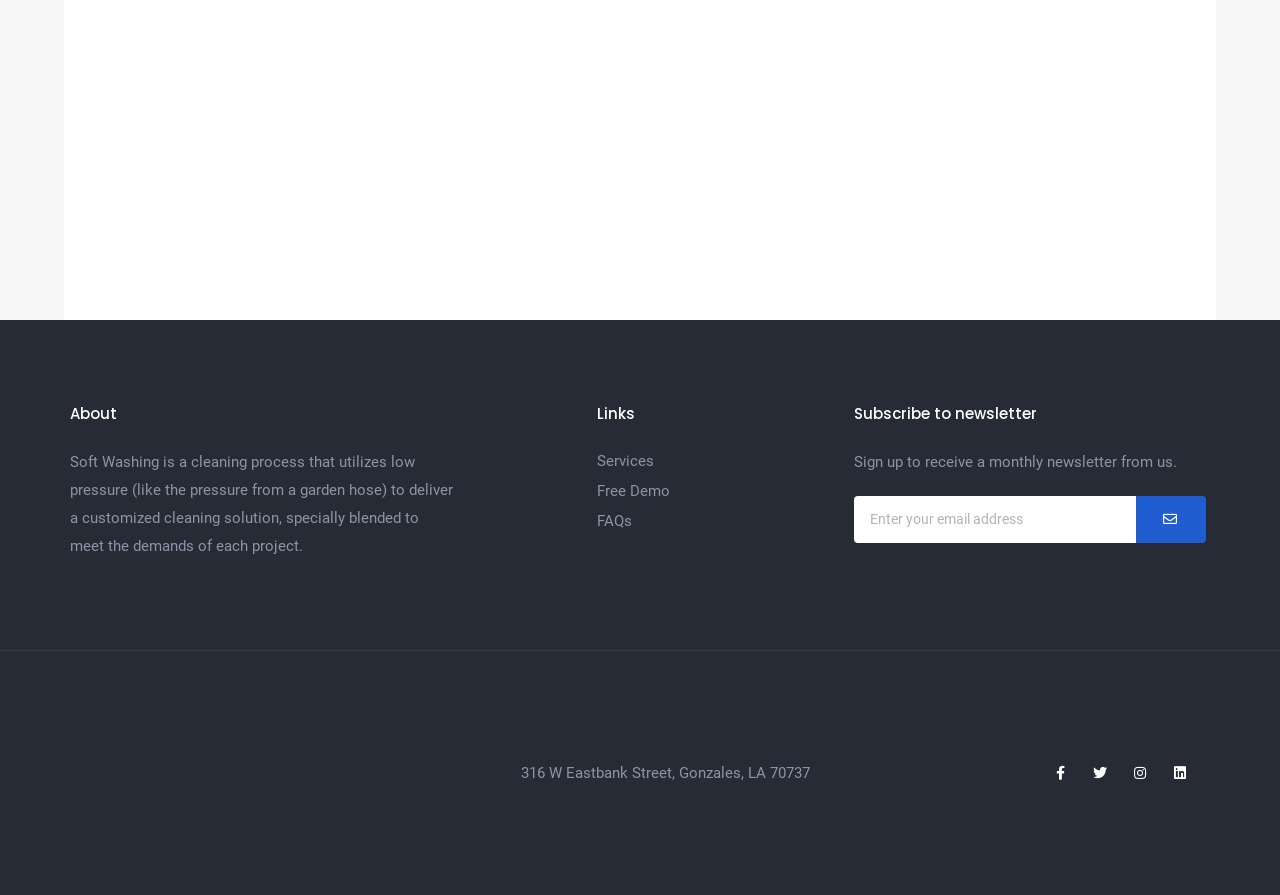Please identify the bounding box coordinates of the region to click in order to complete the task: "Click on Facebook-f". The coordinates must be four float numbers between 0 and 1, specified as [left, top, right, bottom].

[0.817, 0.848, 0.839, 0.879]